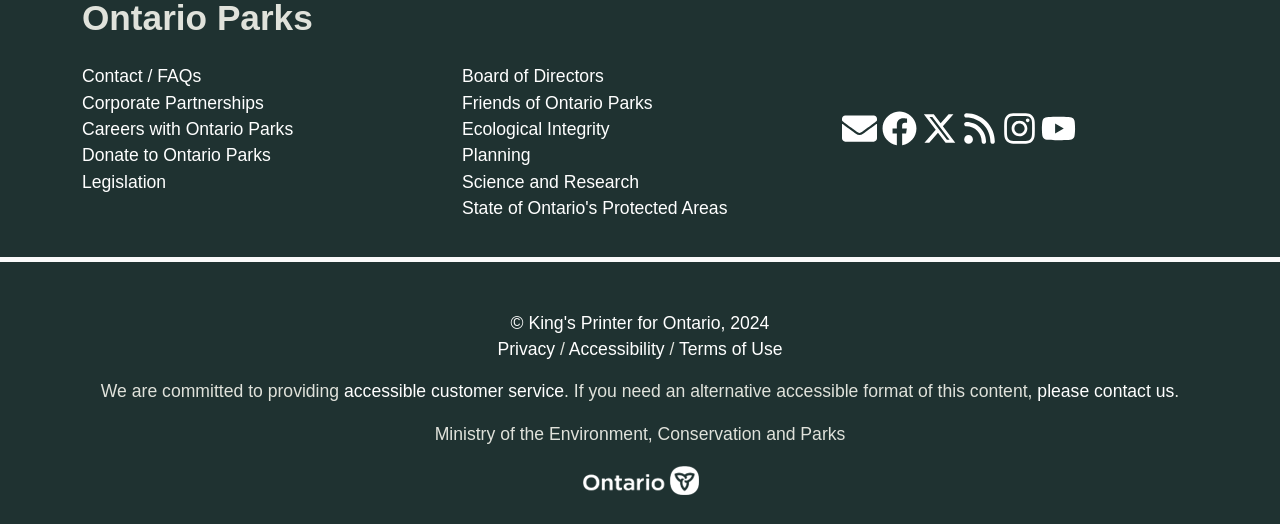Please identify the bounding box coordinates for the region that you need to click to follow this instruction: "Contact us through email".

[0.658, 0.224, 0.685, 0.262]